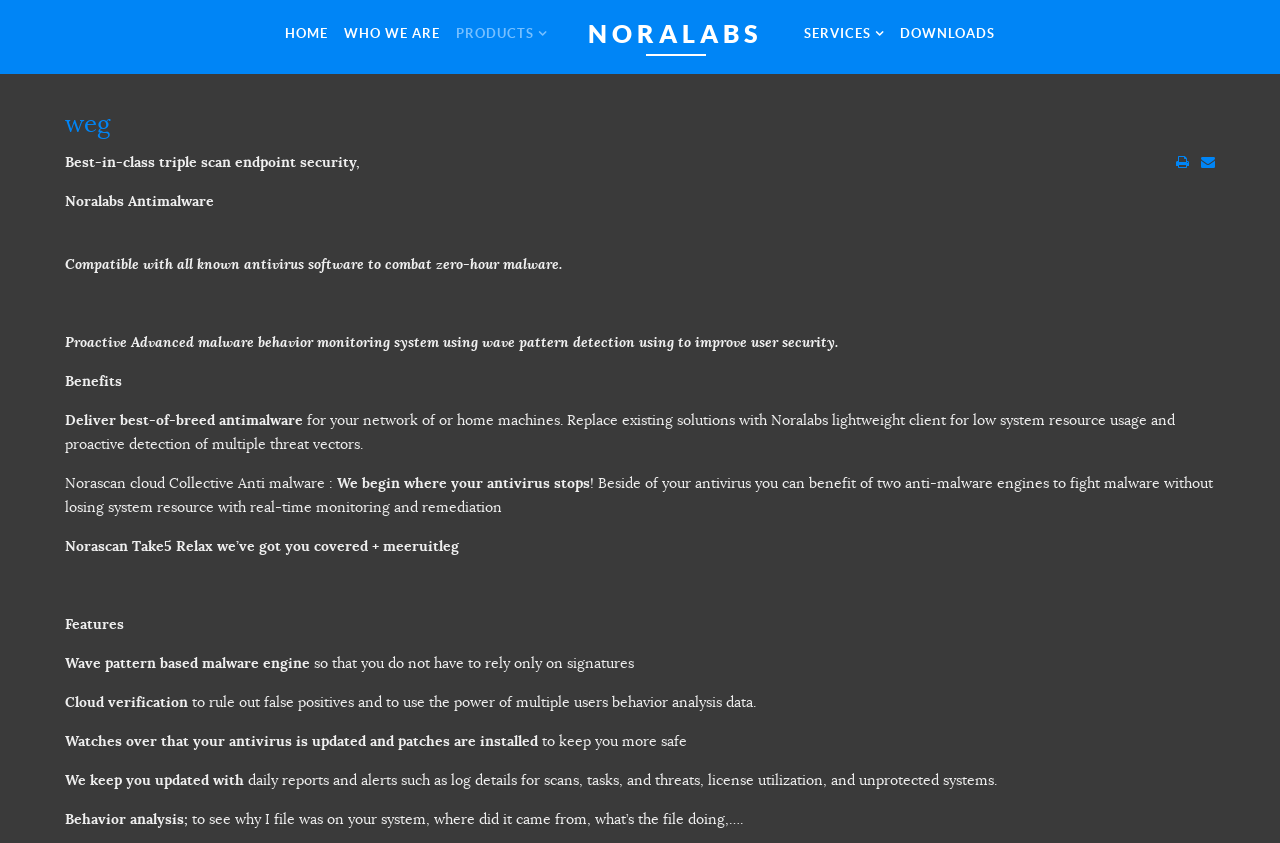Could you specify the bounding box coordinates for the clickable section to complete the following instruction: "Click on the NORALABS link"?

[0.455, 0.001, 0.6, 0.078]